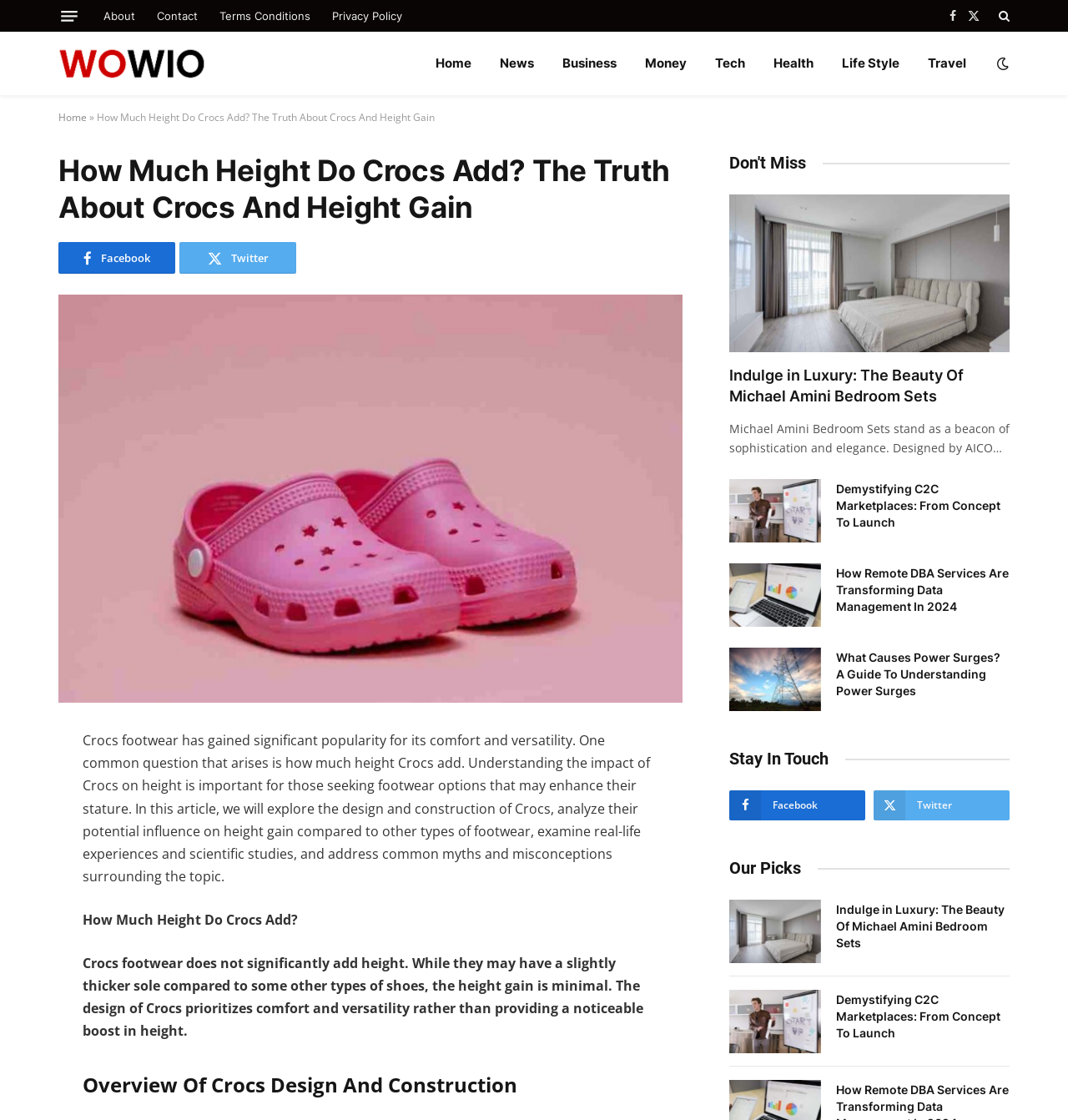What is the bounding box coordinate of the 'Home' link?
Based on the image, answer the question with as much detail as possible.

The 'Home' link is located at the top-left corner of the webpage, and its bounding box coordinate is [0.055, 0.098, 0.081, 0.111], which indicates its position and size on the webpage.